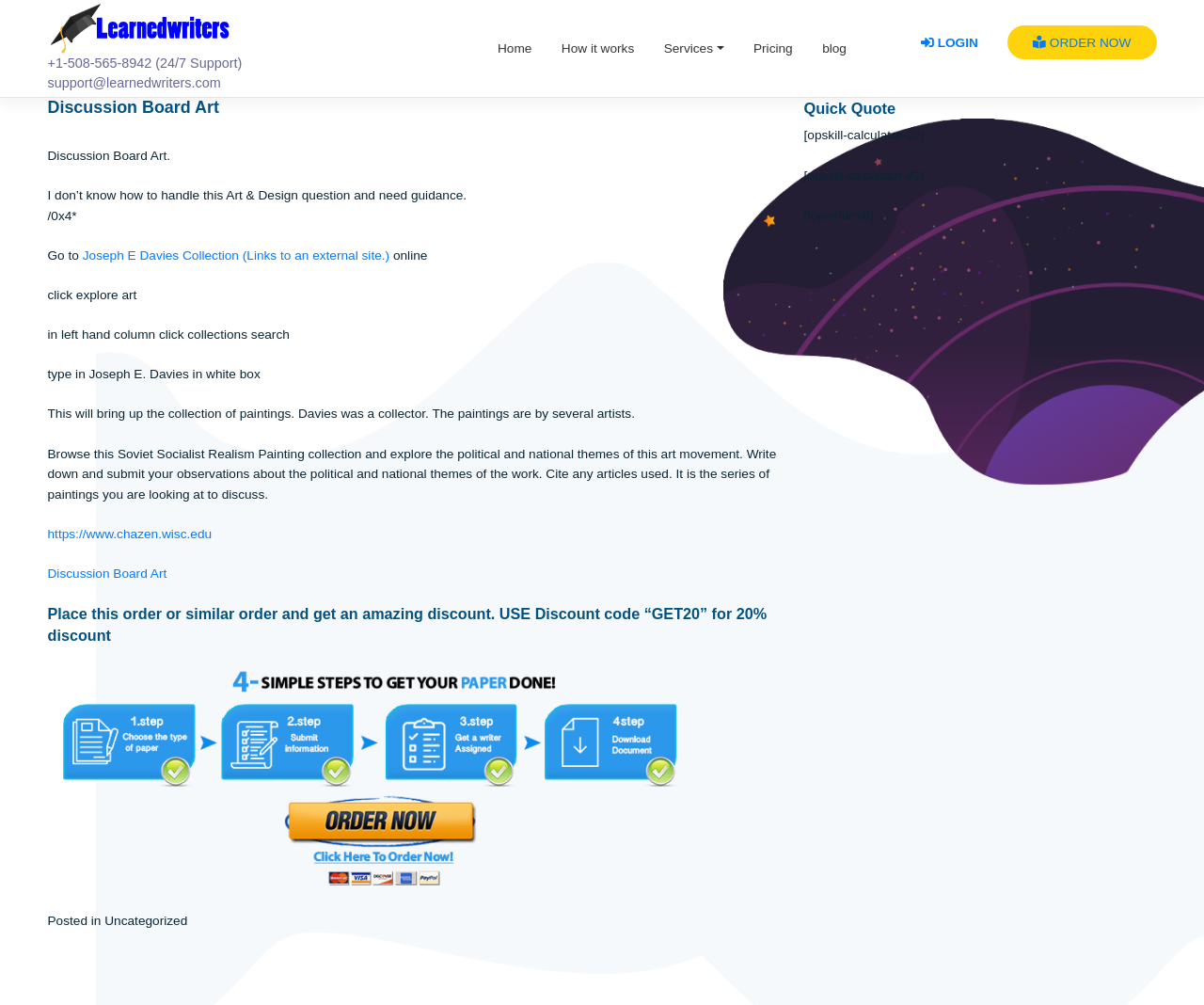What is the URL of the external website linked to? Analyze the screenshot and reply with just one word or a short phrase.

https://www.chazen.wisc.edu